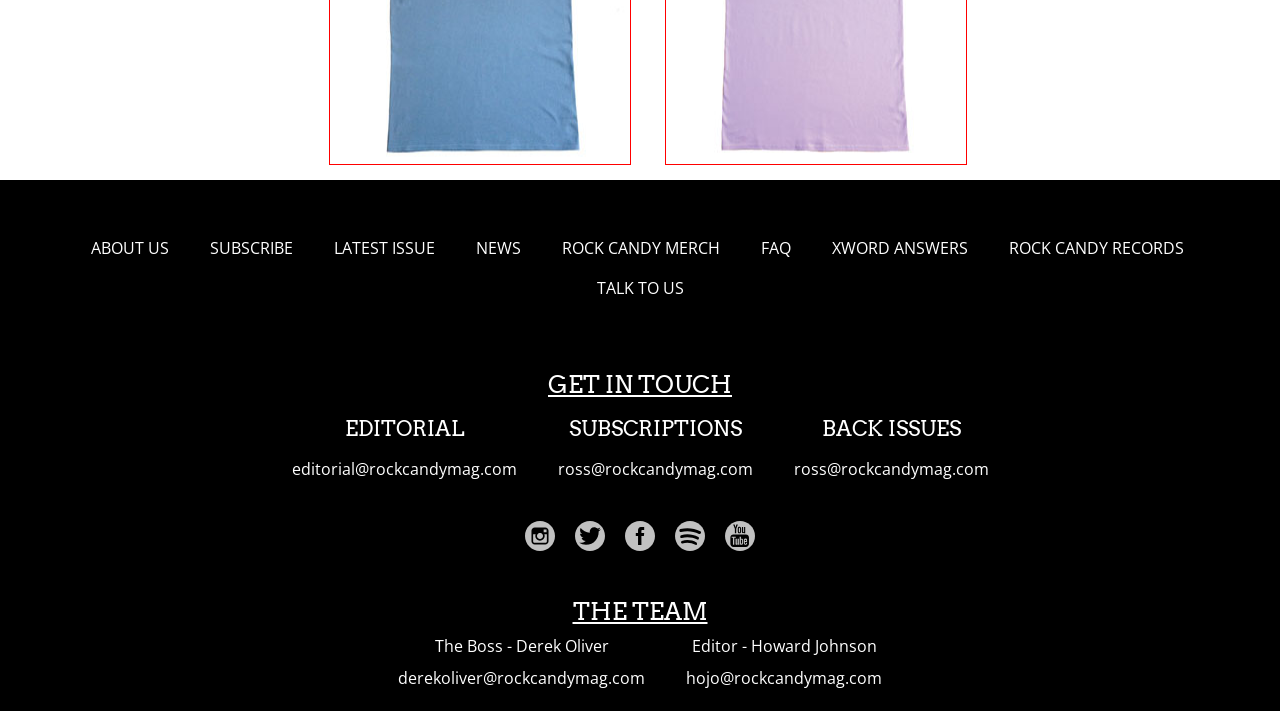Predict the bounding box coordinates of the UI element that matches this description: "XWORD ANSWERS". The coordinates should be in the format [left, top, right, bottom] with each value between 0 and 1.

[0.638, 0.321, 0.769, 0.377]